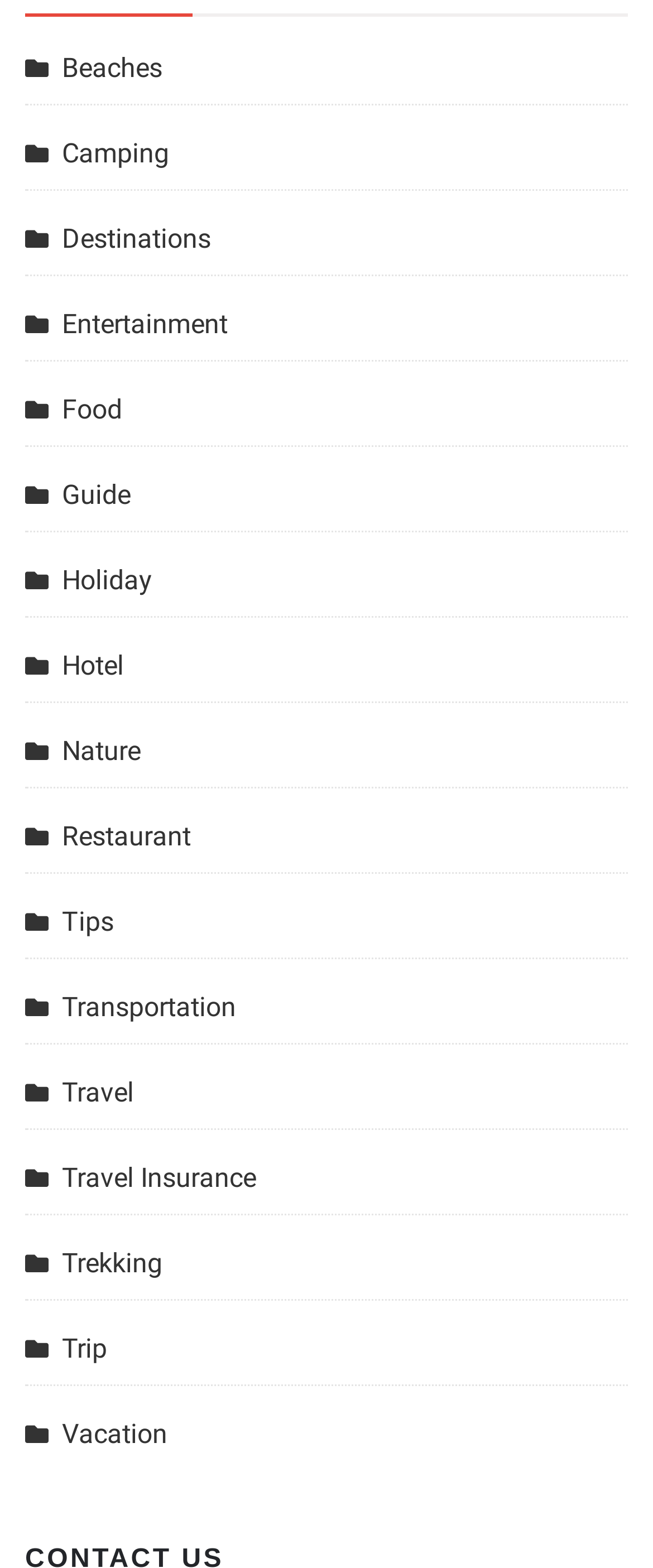Determine the bounding box coordinates of the clickable element to achieve the following action: 'Find entertainment options'. Provide the coordinates as four float values between 0 and 1, formatted as [left, top, right, bottom].

[0.038, 0.191, 0.349, 0.225]